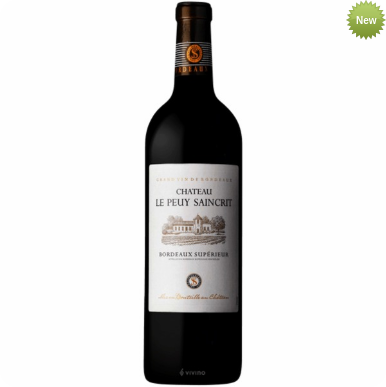Paint a vivid picture with your words by describing the image in detail.

**Caption:** This image showcases the elegant bottle of Château Le Peuy Saincrit, a Bordeaux Supérieur wine. The label features a classic design, highlighting the estate's name prominently at the top, accompanied by an illustration of the chateau. This wine, recognized for its quality, is presented in a sleek format, emphasizing its sophistication. Notably, a "New" badge adorns the upper right corner, indicating its recent addition to the collection and suggesting an exciting option for wine enthusiasts seeking something fresh and distinctive from the Bordeaux region.